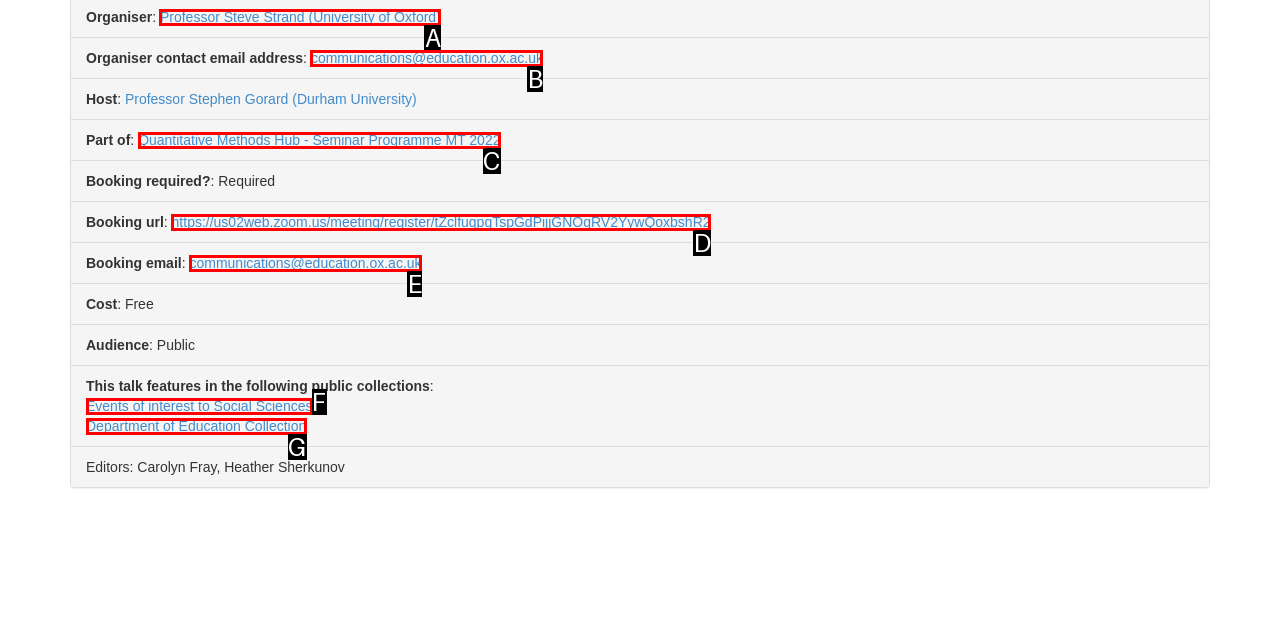From the description: Department of Education Collection, identify the option that best matches and reply with the letter of that option directly.

G